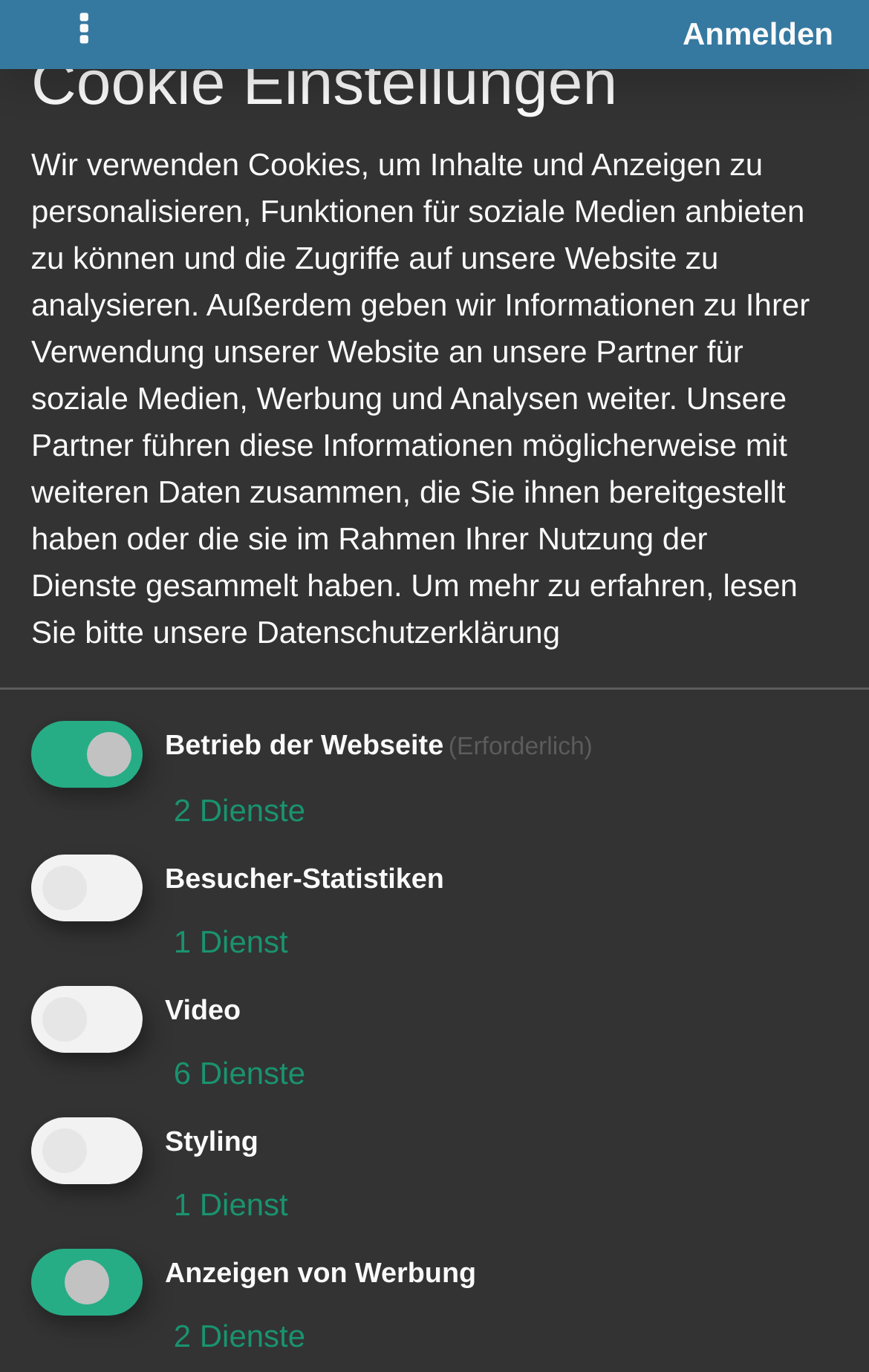Please locate the bounding box coordinates of the element's region that needs to be clicked to follow the instruction: "View user profile". The bounding box coordinates should be provided as four float numbers between 0 and 1, i.e., [left, top, right, bottom].

[0.212, 0.505, 0.397, 0.538]